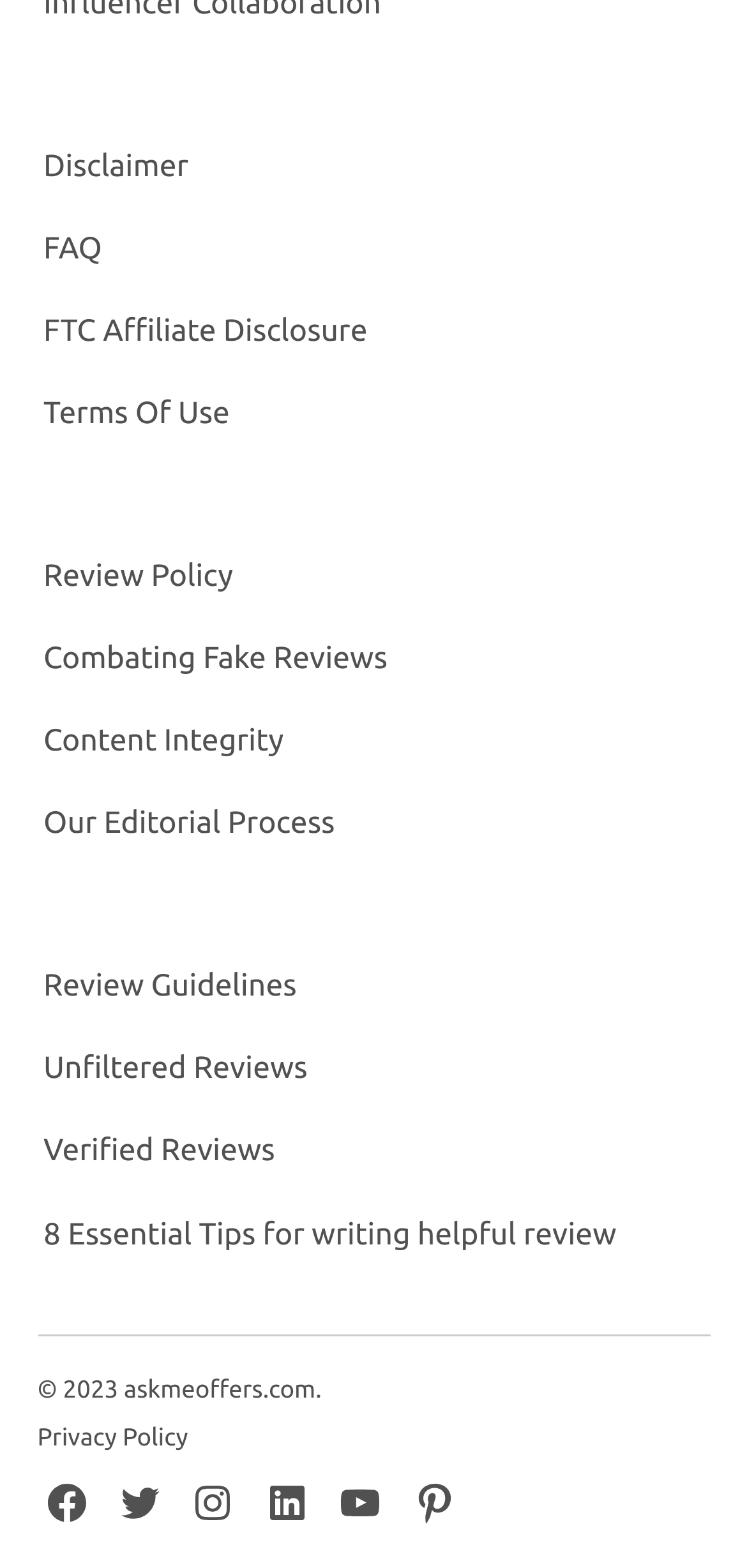Please determine the bounding box coordinates of the element's region to click in order to carry out the following instruction: "Click the 'Materials' link". The coordinates should be four float numbers between 0 and 1, i.e., [left, top, right, bottom].

None